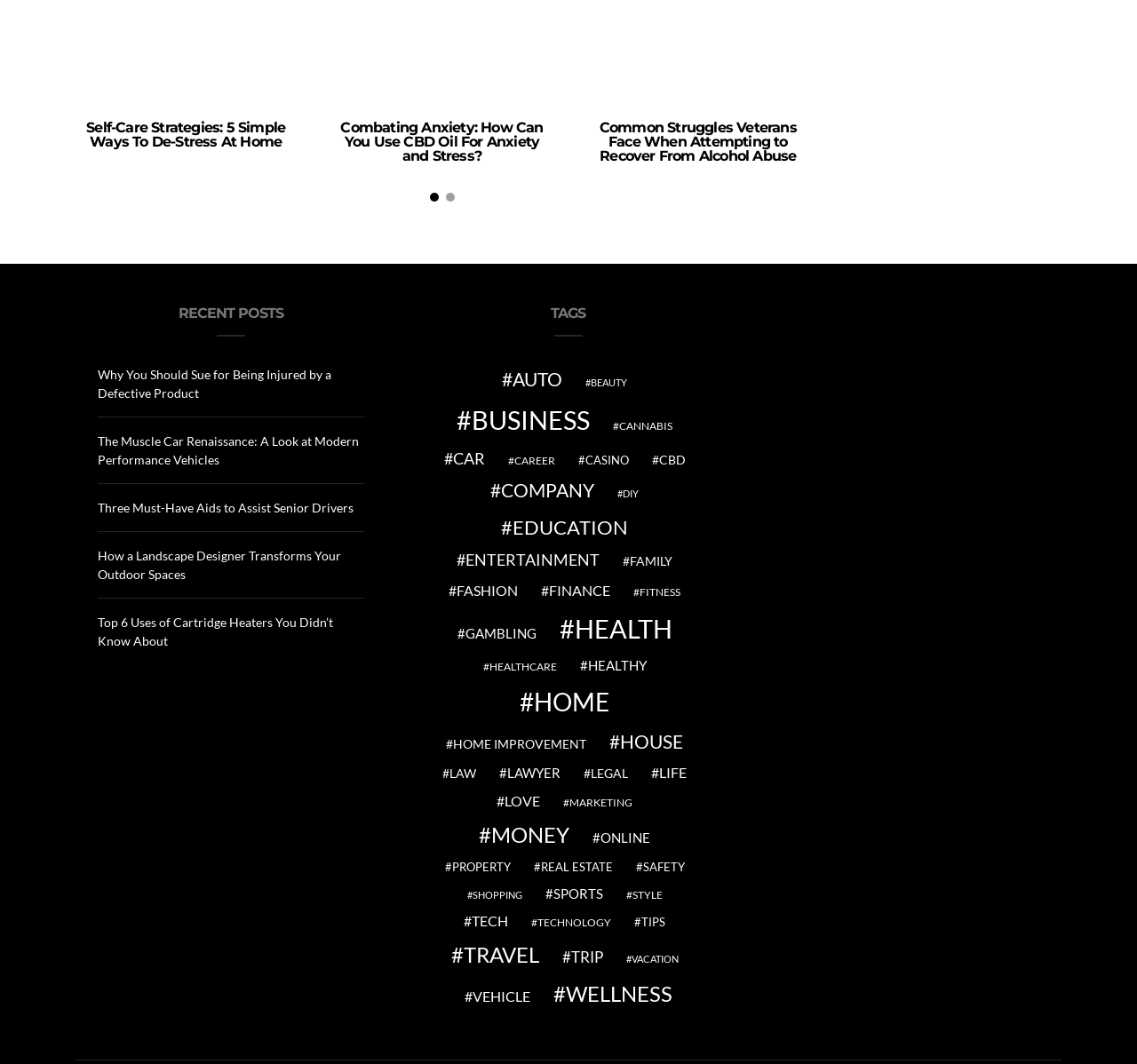Identify the bounding box coordinates of the clickable section necessary to follow the following instruction: "Discover more about home improvement". The coordinates should be presented as four float numbers from 0 to 1, i.e., [left, top, right, bottom].

[0.386, 0.69, 0.522, 0.708]